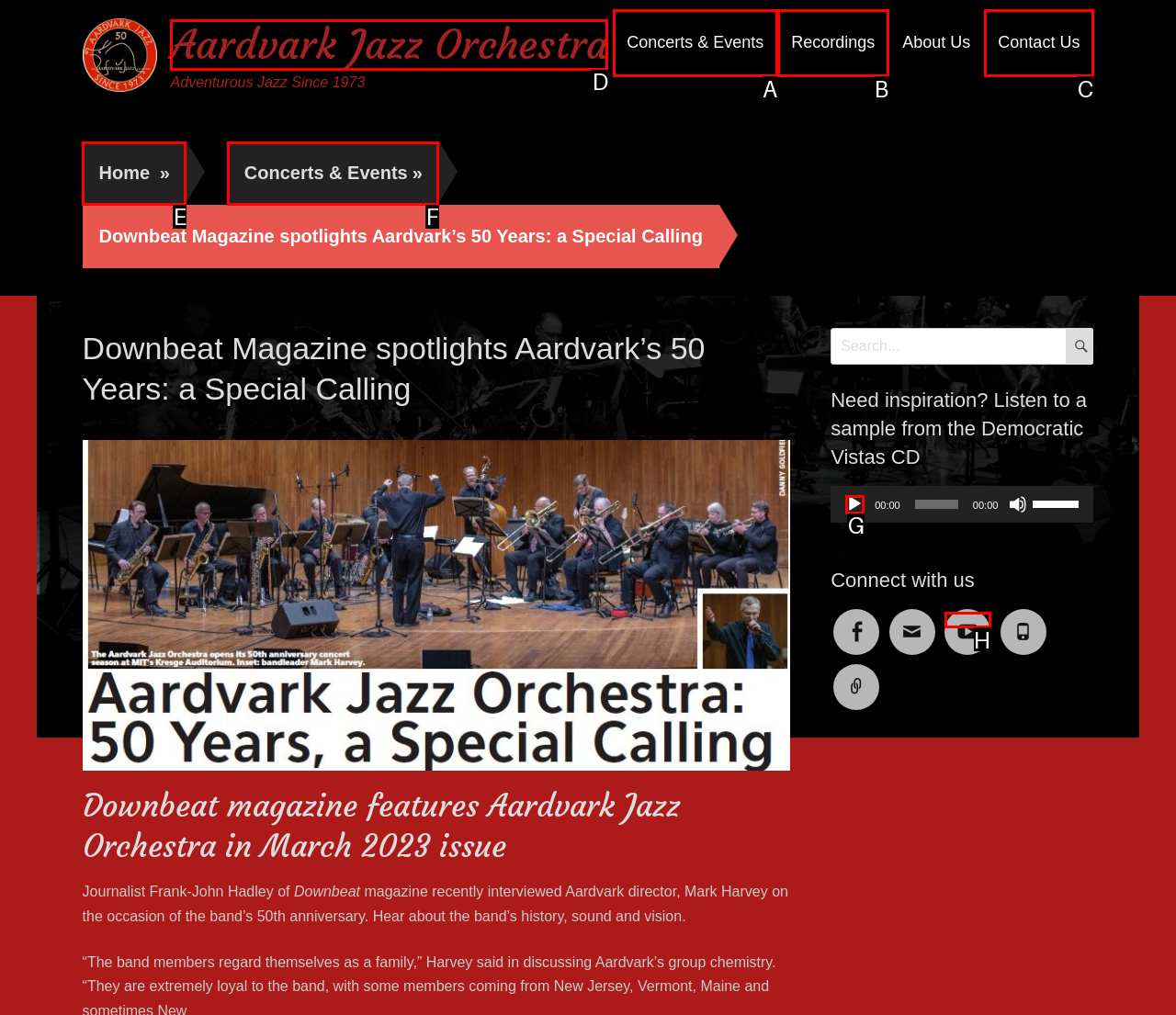Determine the letter of the UI element that will complete the task: Play the audio sample
Reply with the corresponding letter.

G